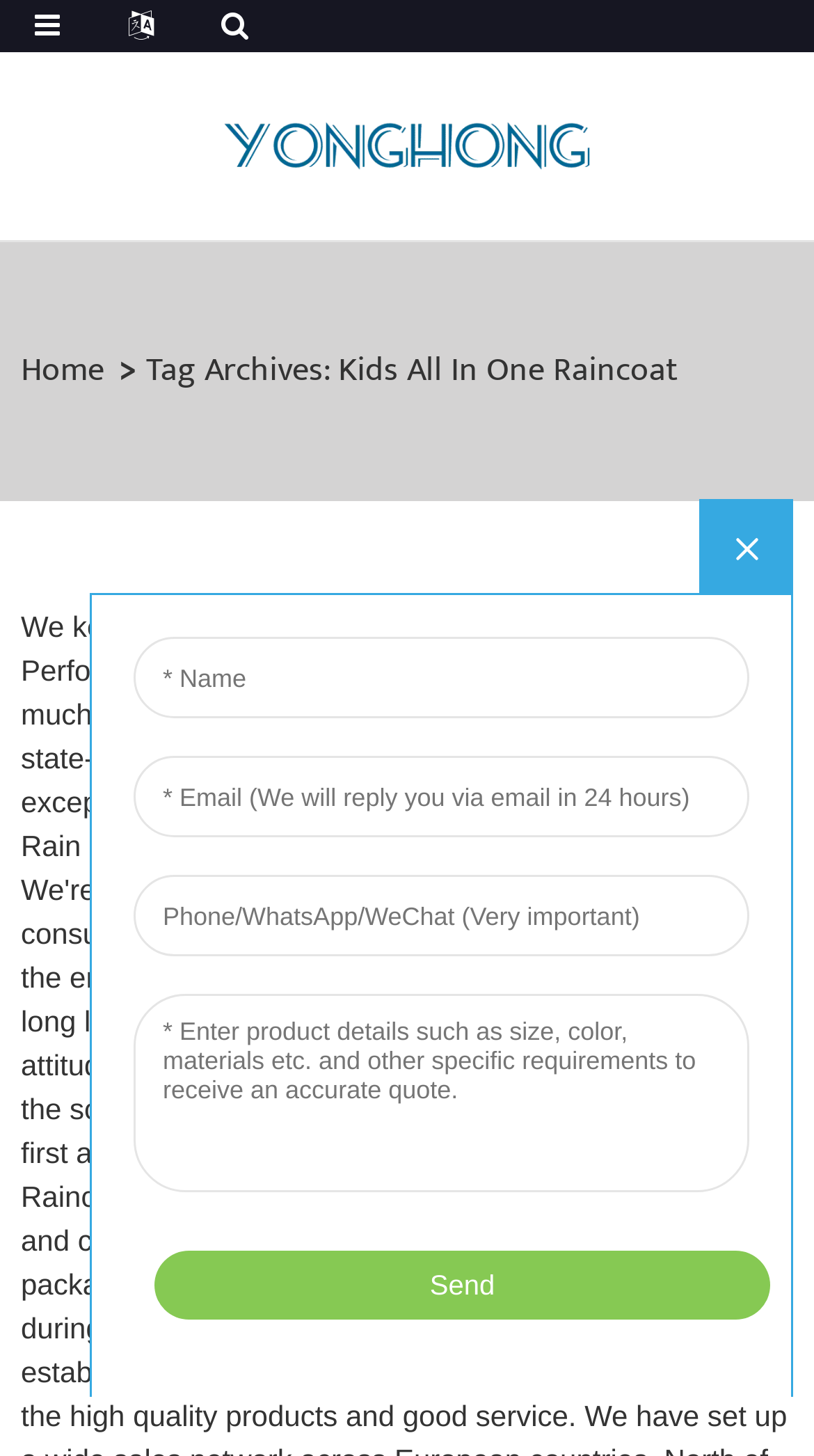Identify the bounding box coordinates for the UI element that matches this description: "Adult Printed Pe Poncho".

[0.489, 0.569, 0.88, 0.592]